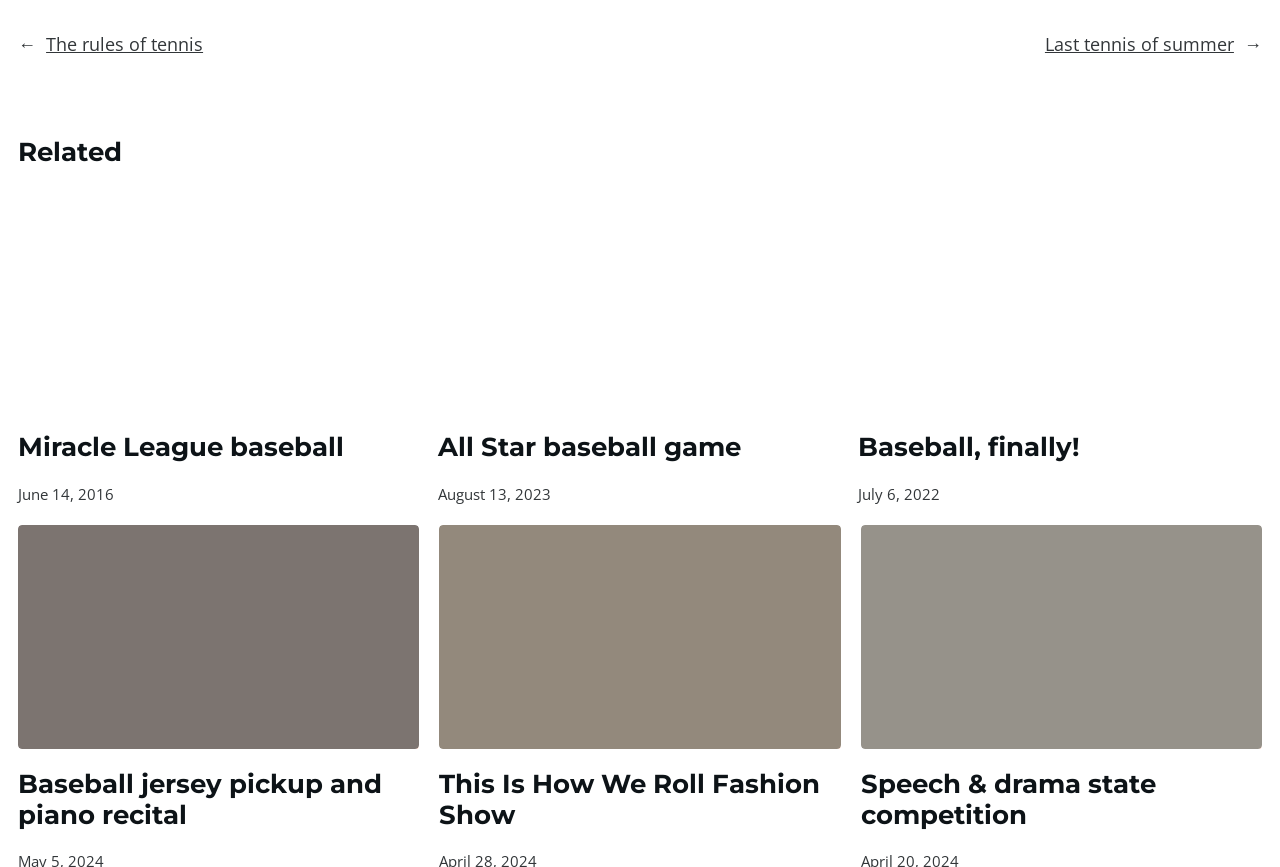Could you locate the bounding box coordinates for the section that should be clicked to accomplish this task: "Check the details of 'Miracle League baseball'".

[0.014, 0.217, 0.33, 0.535]